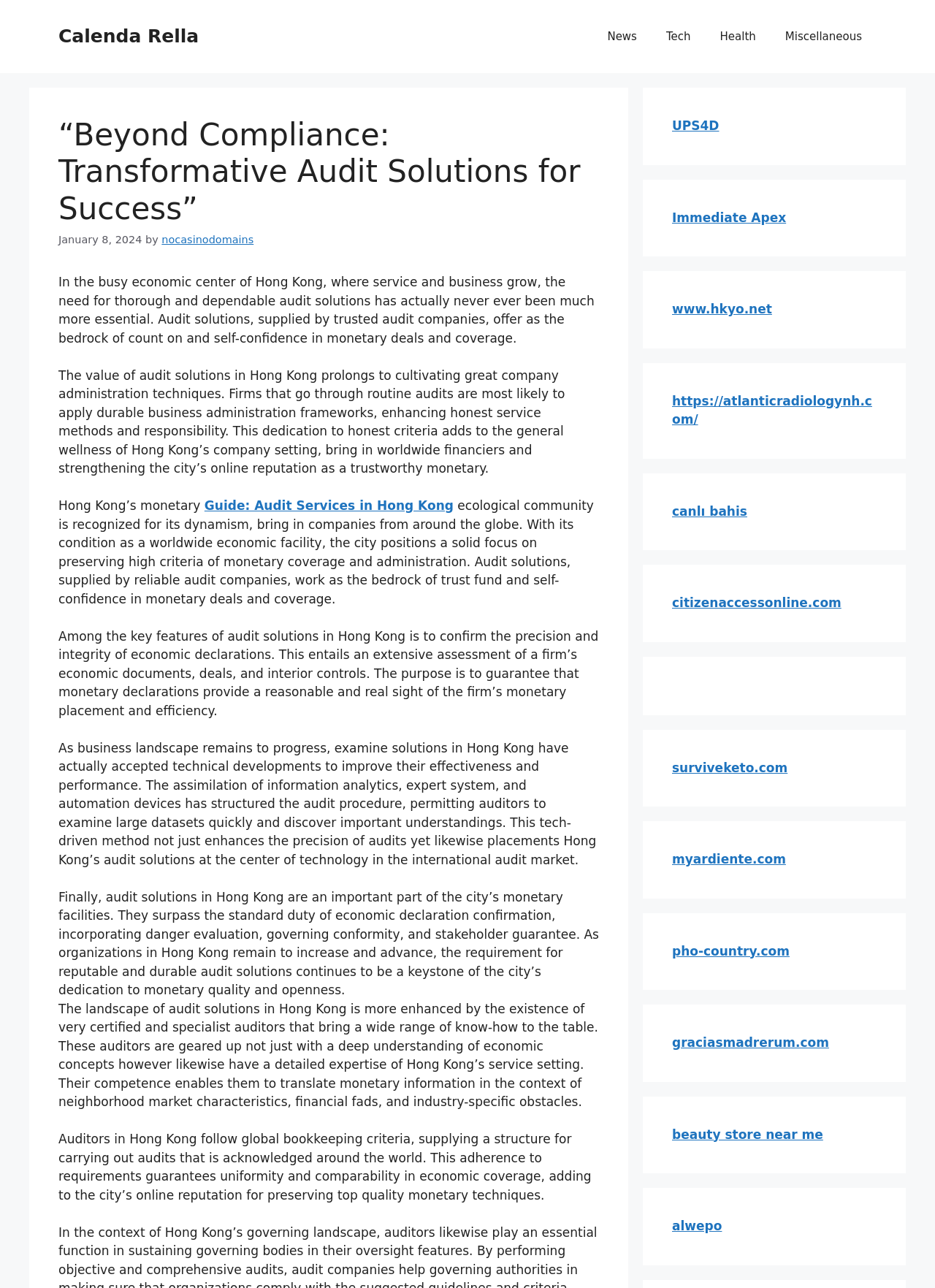Determine the bounding box coordinates of the UI element that matches the following description: "beauty store near me". The coordinates should be four float numbers between 0 and 1 in the format [left, top, right, bottom].

[0.719, 0.875, 0.88, 0.886]